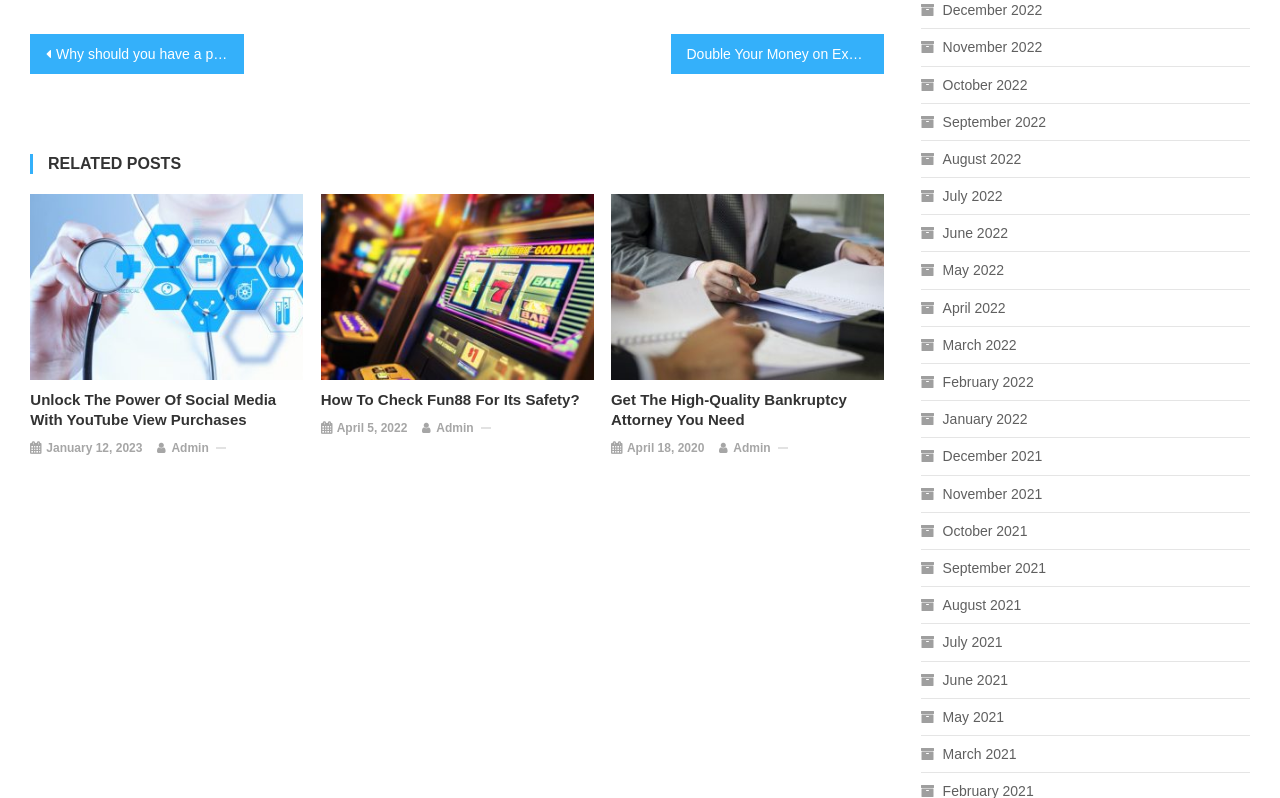What is the date of the post 'Get The High-Quality Bankruptcy Attorney You Need'?
Using the image as a reference, give a one-word or short phrase answer.

April 18, 2020